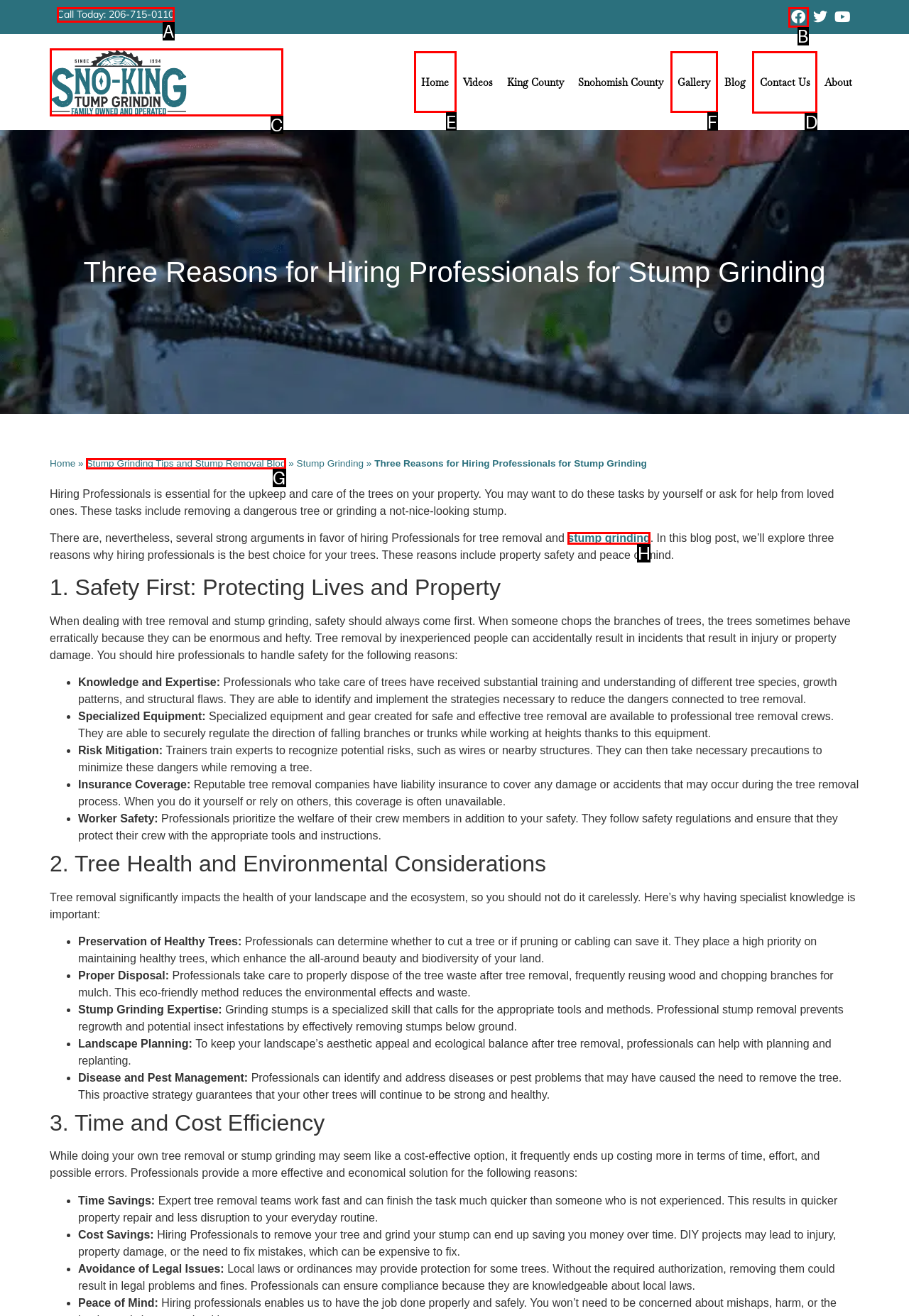Select the correct UI element to click for this task: Contact Us.
Answer using the letter from the provided options.

D